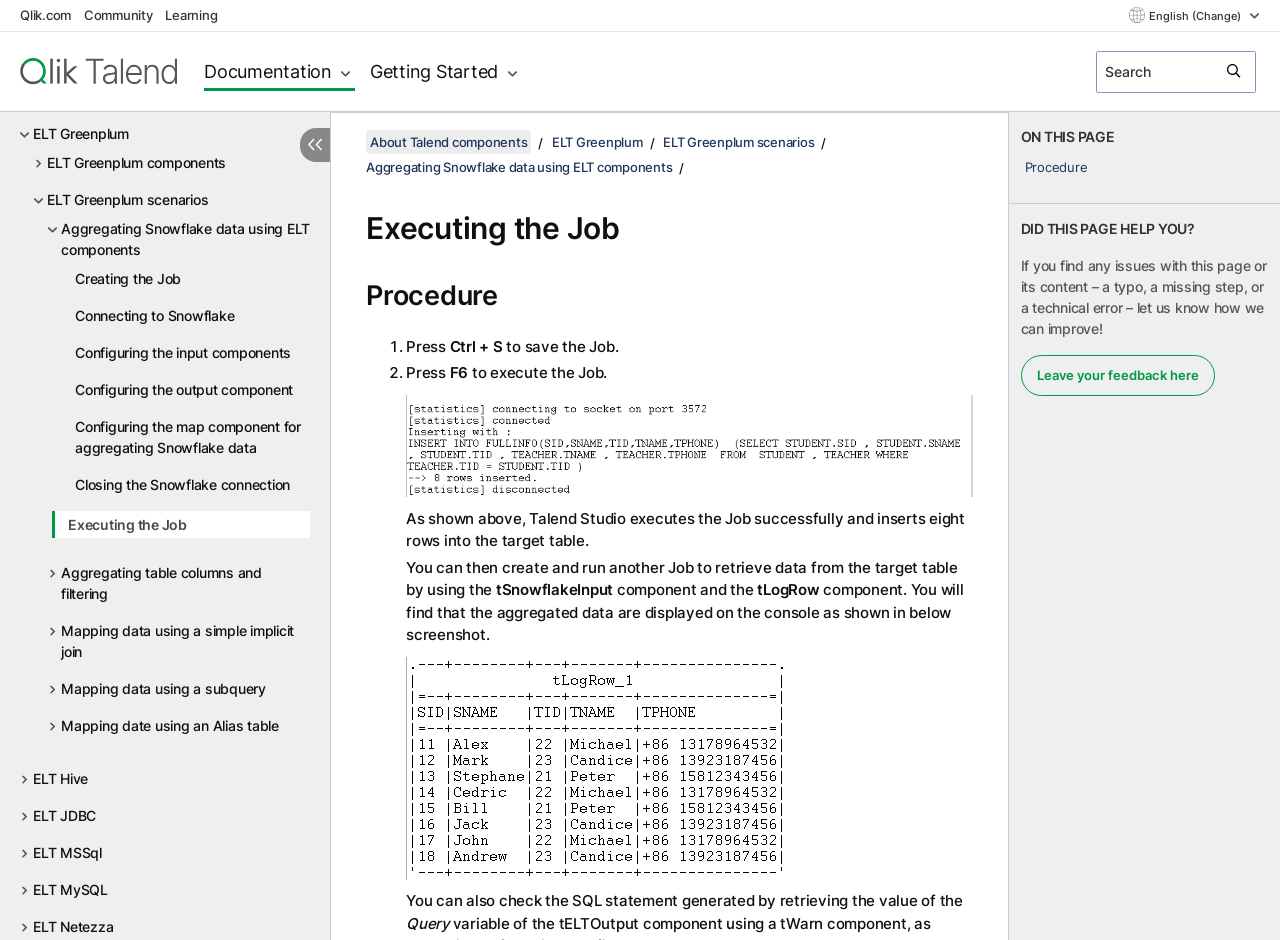Provide the bounding box coordinates for the UI element that is described as: "Aggregating table columns and filtering".

[0.038, 0.598, 0.242, 0.642]